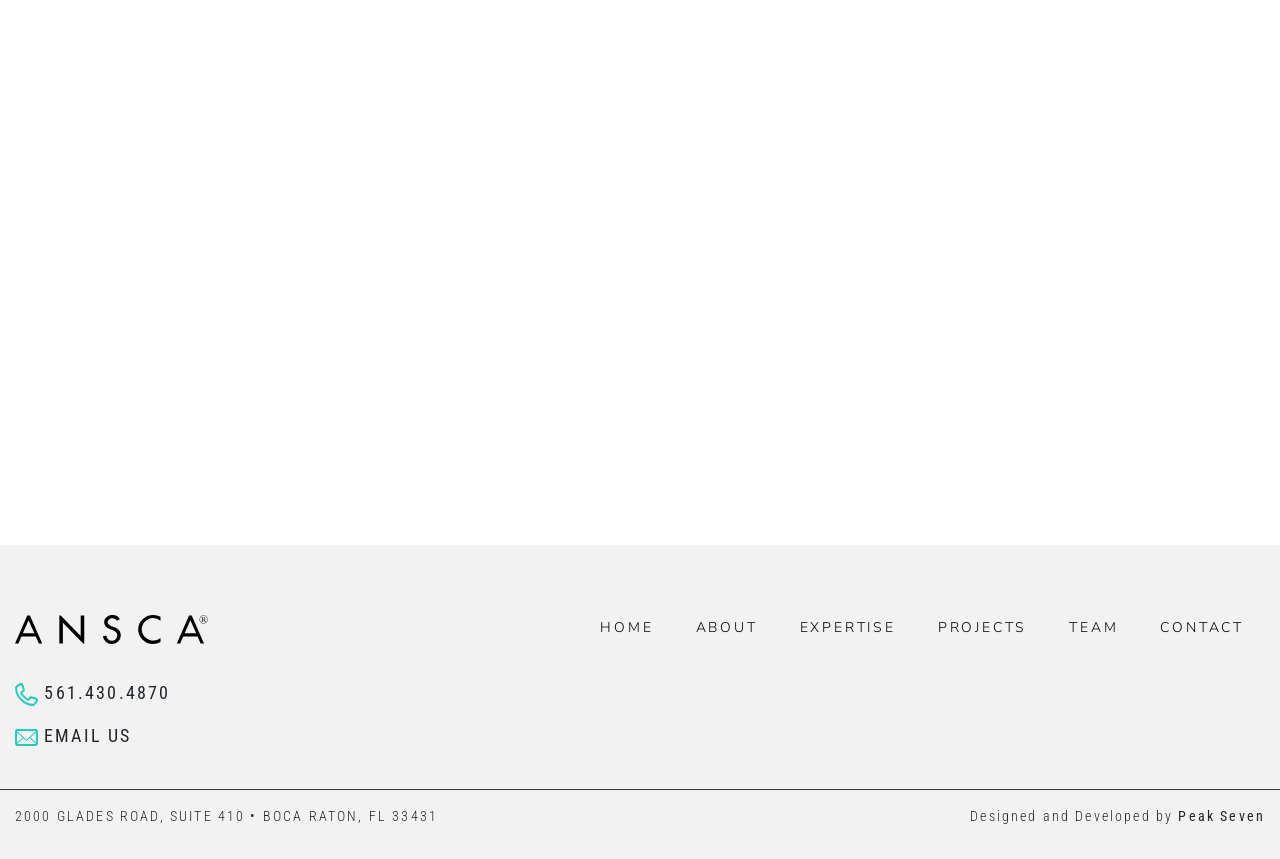What is the phone number to call?
Please elaborate on the answer to the question with detailed information.

The phone number to call can be found in the link 'Call now 561.430.4870' at the bottom of the page.